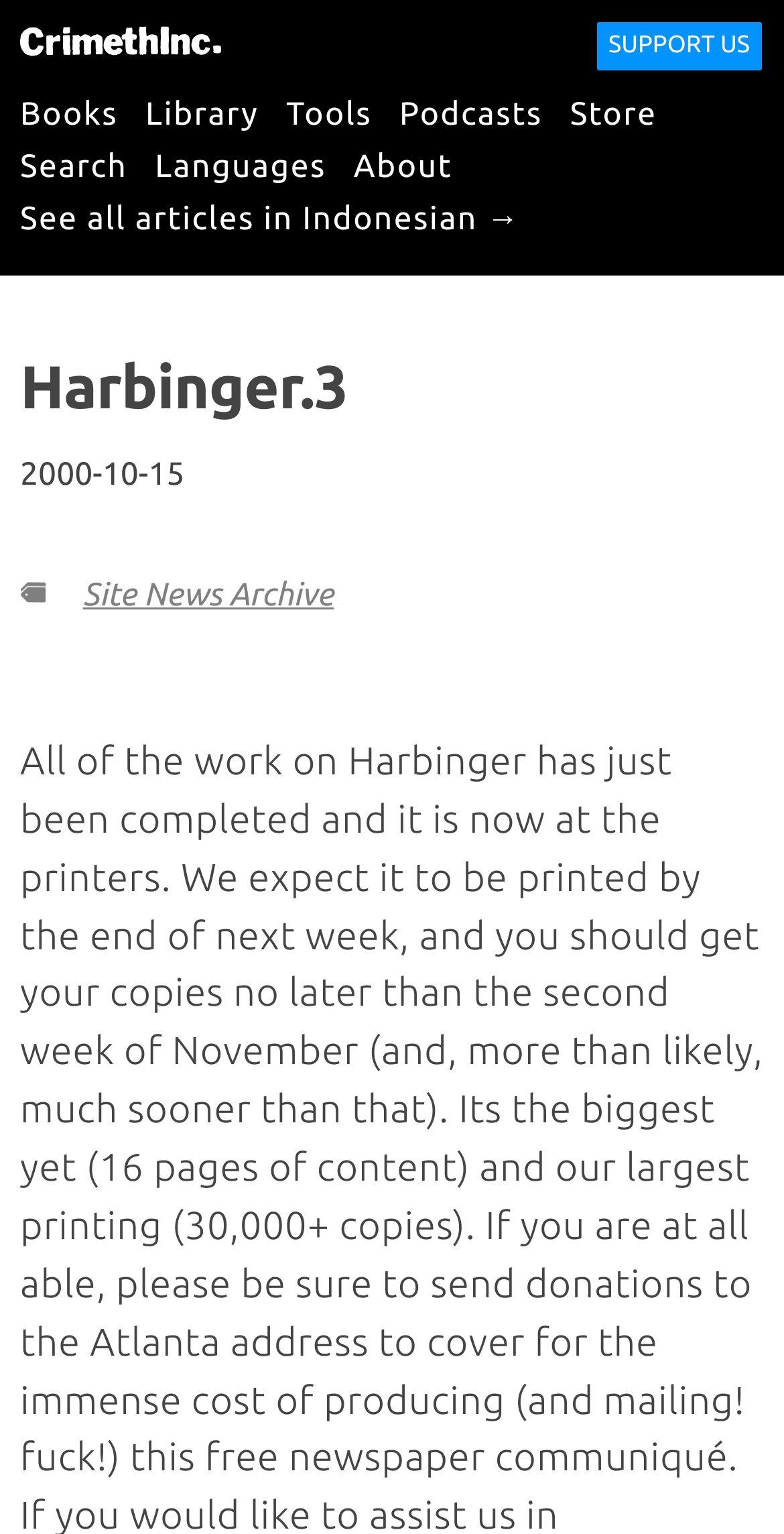Please find the bounding box for the UI component described as follows: "Site News Archive".

[0.106, 0.376, 0.426, 0.4]